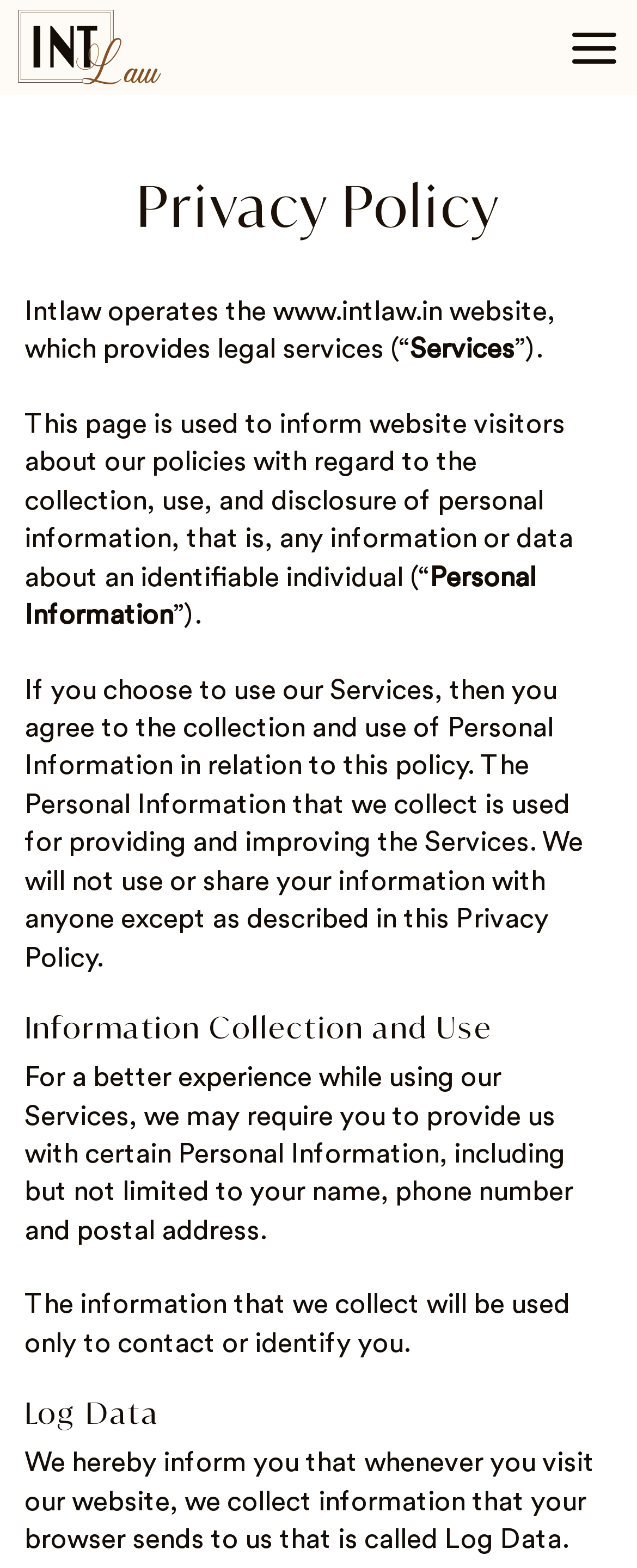Produce an elaborate caption capturing the essence of the webpage.

The webpage is titled "Privacy Policy – Intlaw" and features a logo of Intlaw at the top left corner. Below the logo, there is a menu link labeled "Menu" at the top right corner. 

The main content of the webpage is divided into sections, each with a heading. The first section is titled "Privacy Policy" and provides an introduction to the website's operation and the purpose of the privacy policy. 

Below the introduction, there are three paragraphs of text that explain the collection and use of personal information, including the types of information collected and how it is used. 

To the right of the first paragraph, there is a section labeled "Services". 

The next section is titled "Information Collection and Use" and explains how personal information is collected and used to provide and improve the services. 

Further down, there is another section titled "Log Data" that informs users about the collection of log data when visiting the website.